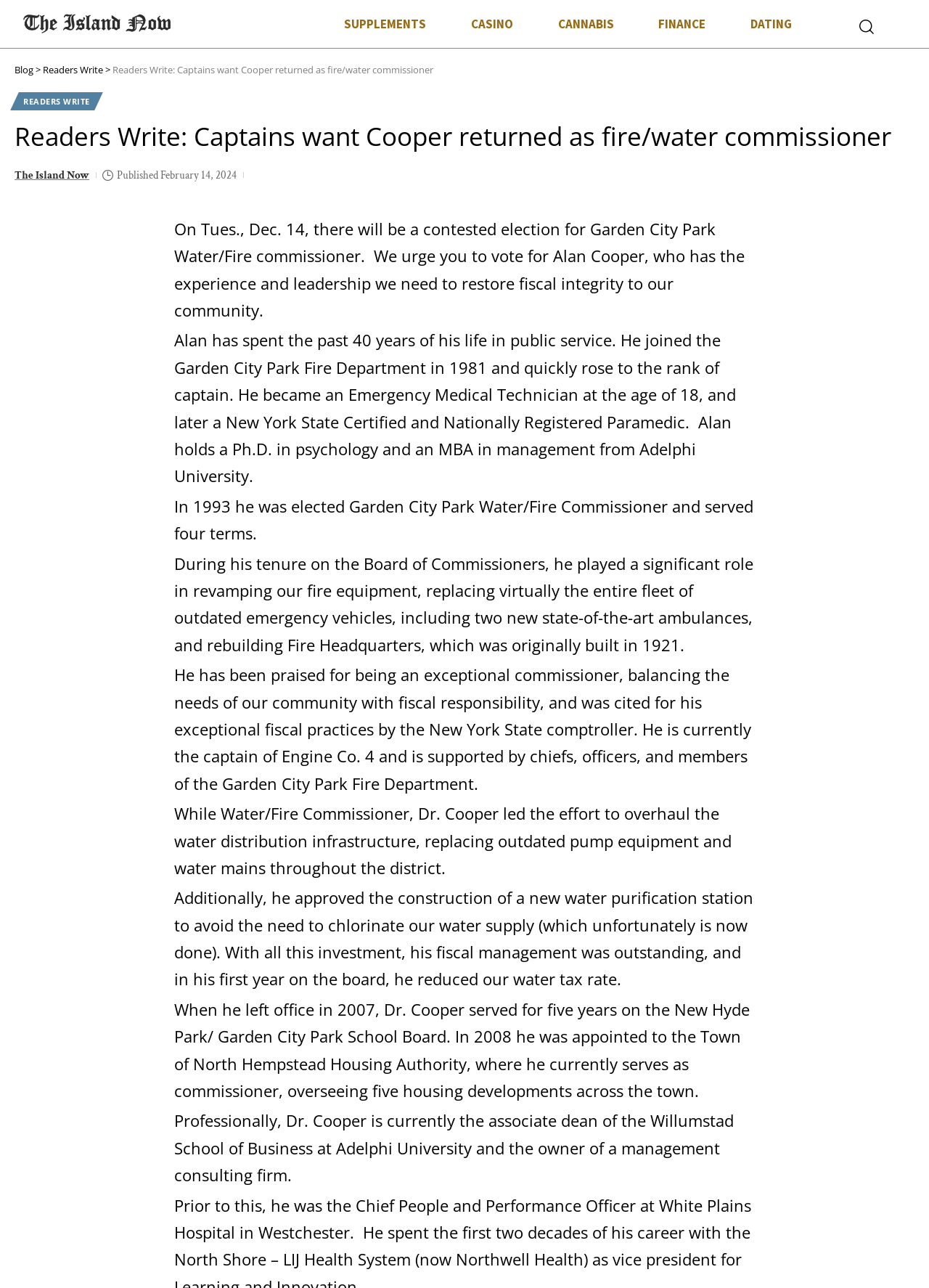Please determine the bounding box coordinates of the element to click in order to execute the following instruction: "Click the 'CASINO' link". The coordinates should be four float numbers between 0 and 1, specified as [left, top, right, bottom].

[0.483, 0.006, 0.576, 0.032]